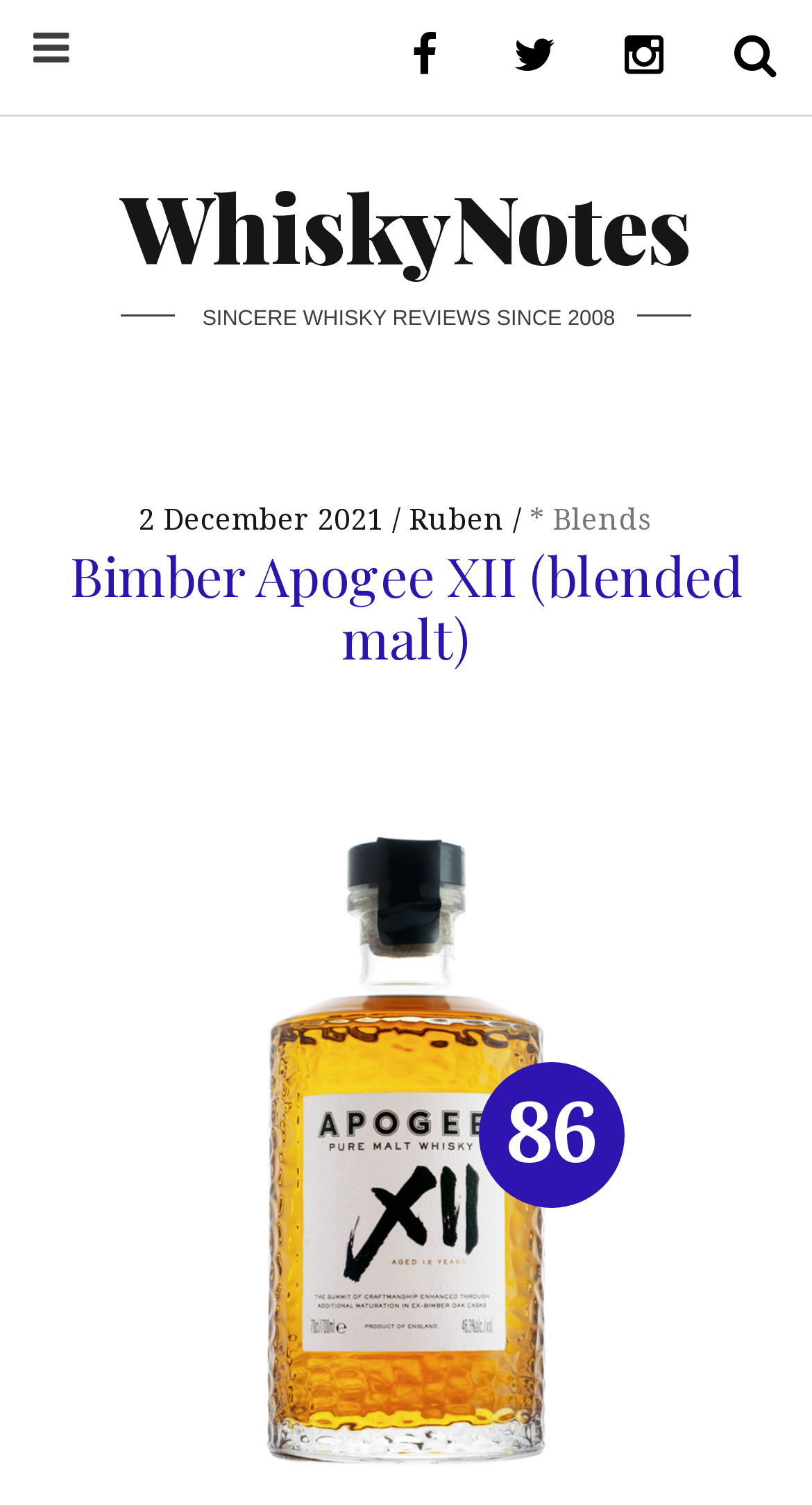Who is the author of the review?
Please give a detailed answer to the question using the information shown in the image.

The author of the review can be found in the StaticText element 'Ruben' which is a child of the HeaderAsNonLandmark element.